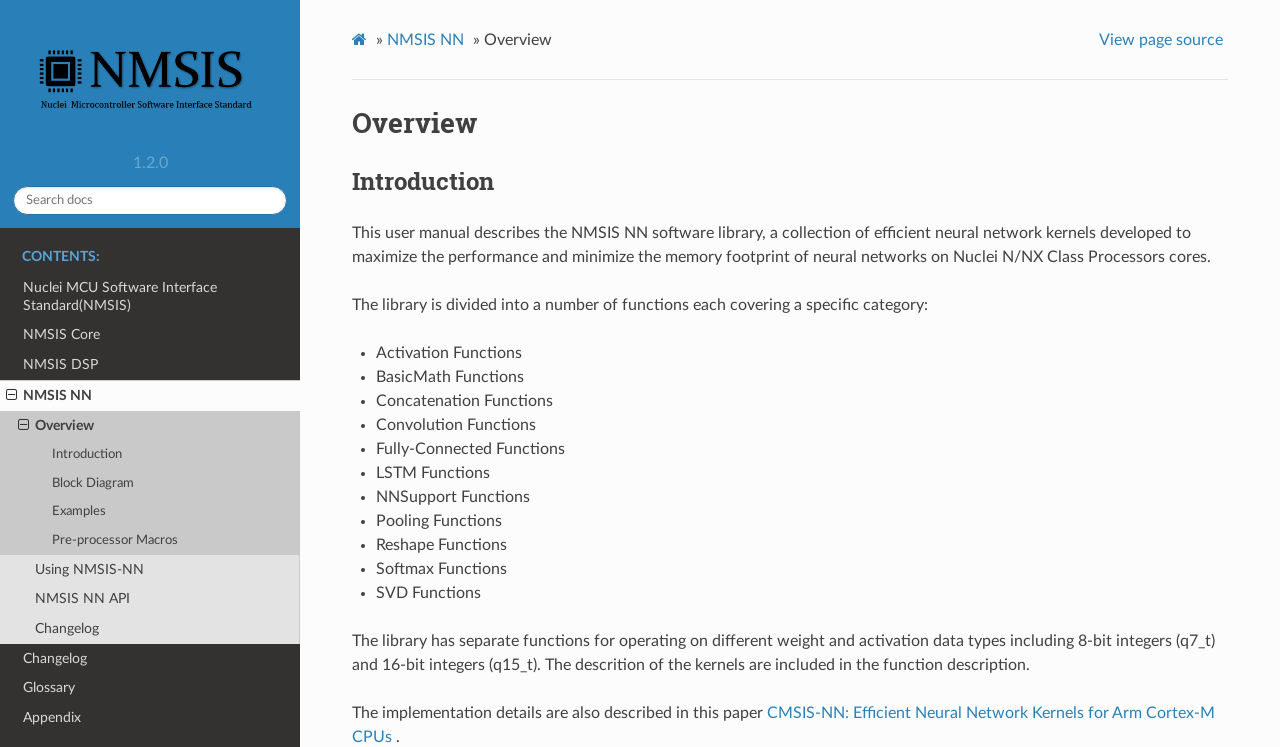Find and specify the bounding box coordinates that correspond to the clickable region for the instruction: "Search for documentation".

[0.01, 0.249, 0.224, 0.288]